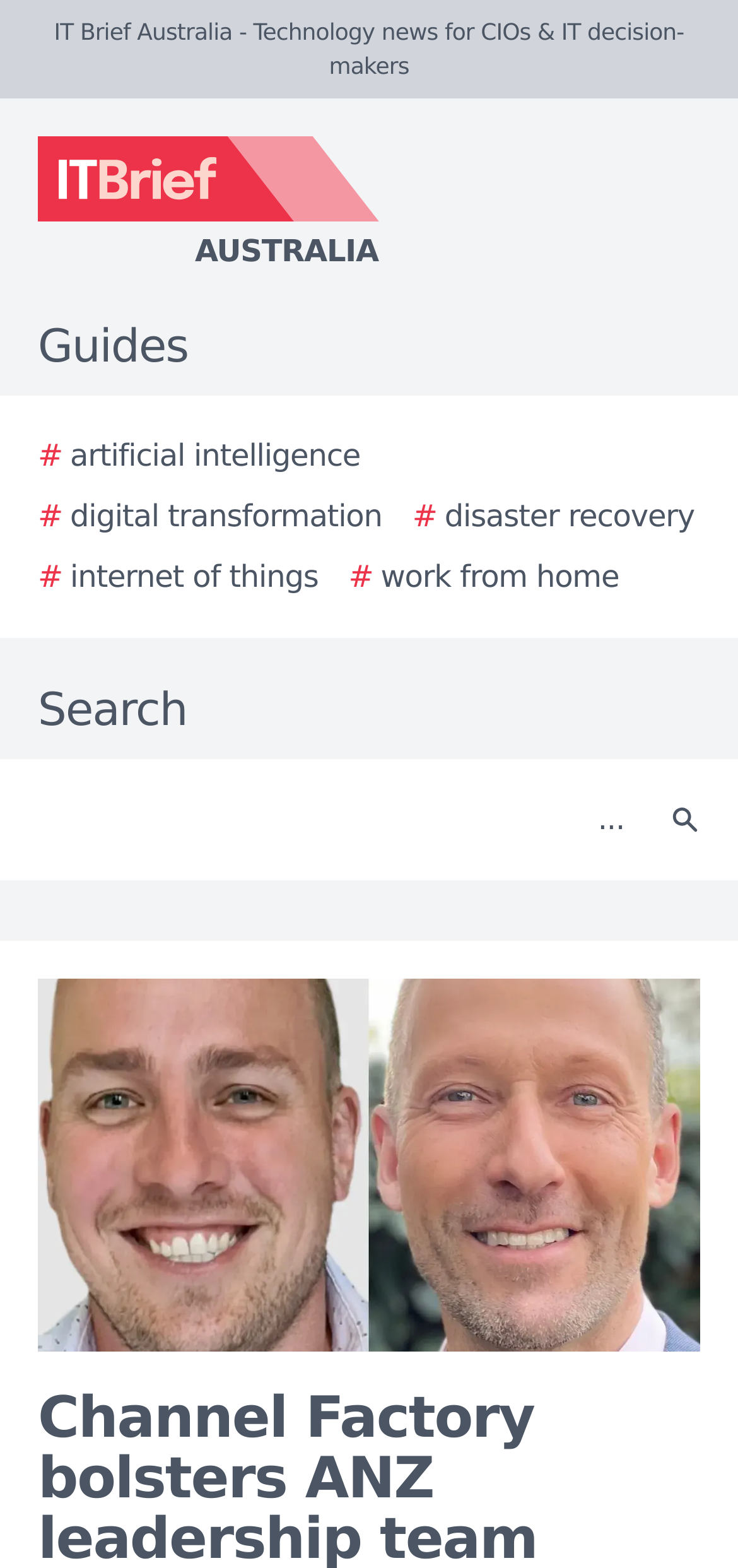Locate the bounding box coordinates of the clickable part needed for the task: "Click the IT Brief Australia logo".

[0.0, 0.087, 0.923, 0.175]